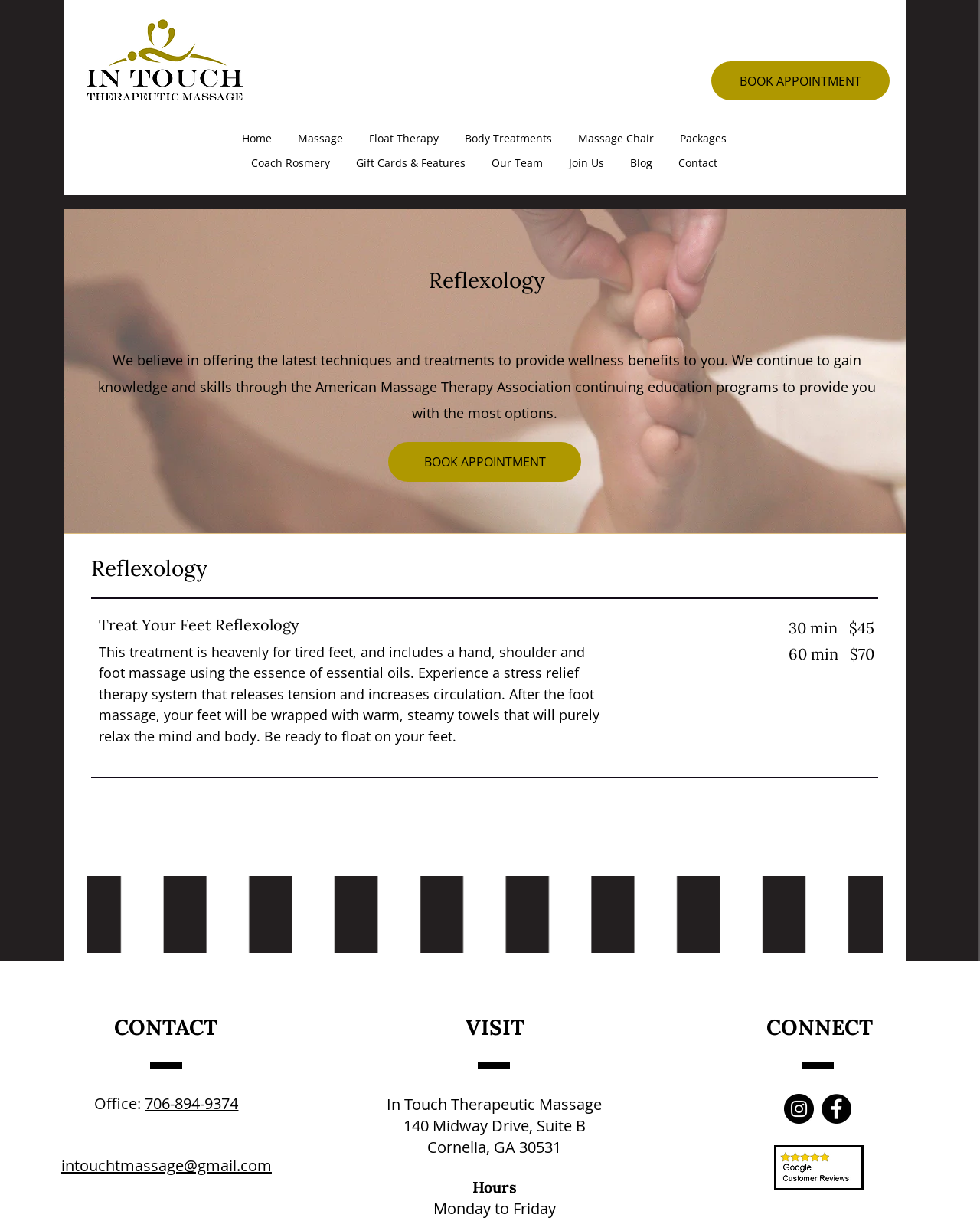Using the element description: "In Touch Therapeutic Massage", determine the bounding box coordinates. The coordinates should be in the format [left, top, right, bottom], with values between 0 and 1.

[0.395, 0.896, 0.614, 0.913]